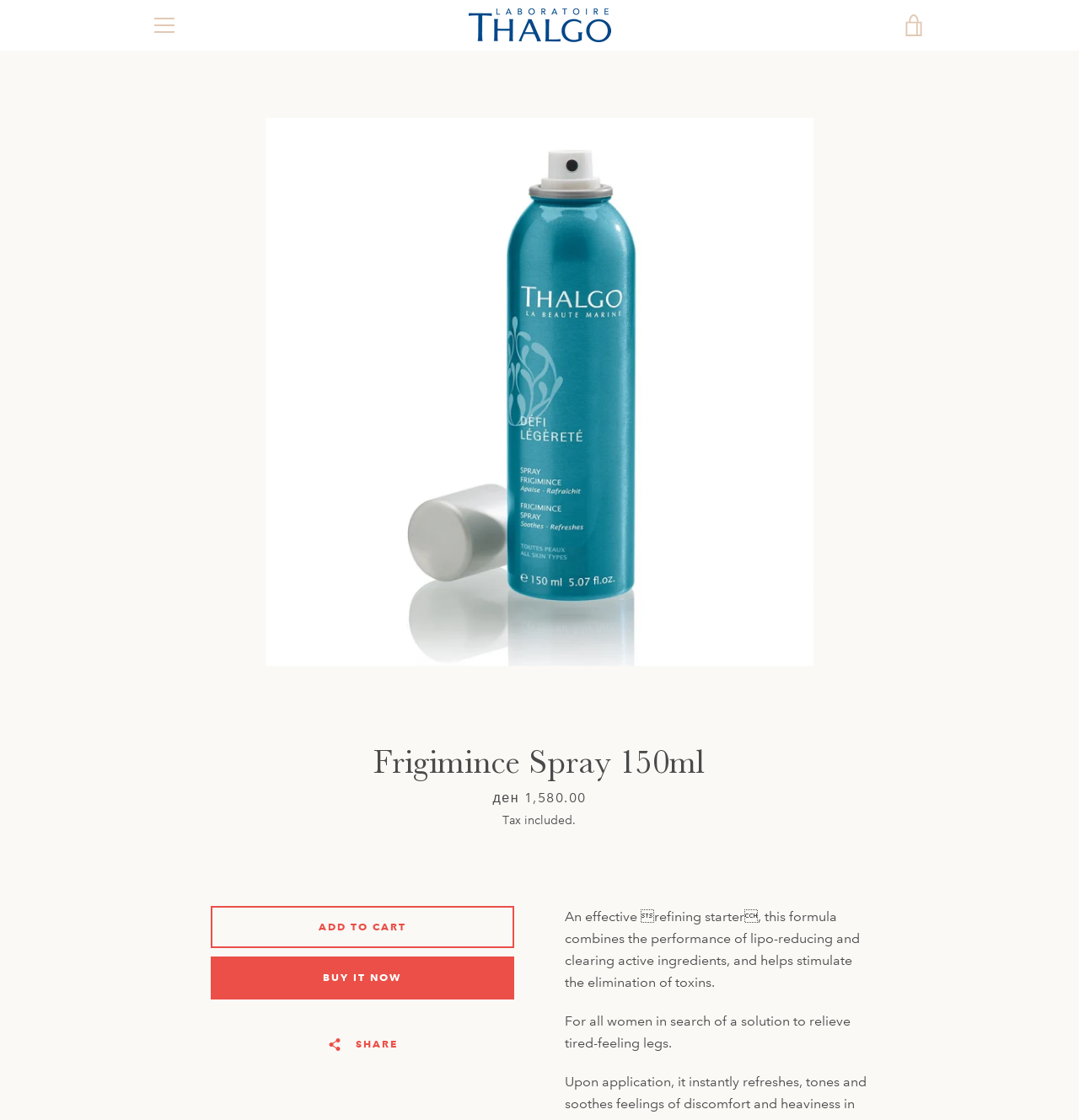Bounding box coordinates are to be given in the format (top-left x, top-left y, bottom-right x, bottom-right y). All values must be floating point numbers between 0 and 1. Provide the bounding box coordinate for the UI element described as: Search

[0.141, 0.757, 0.183, 0.768]